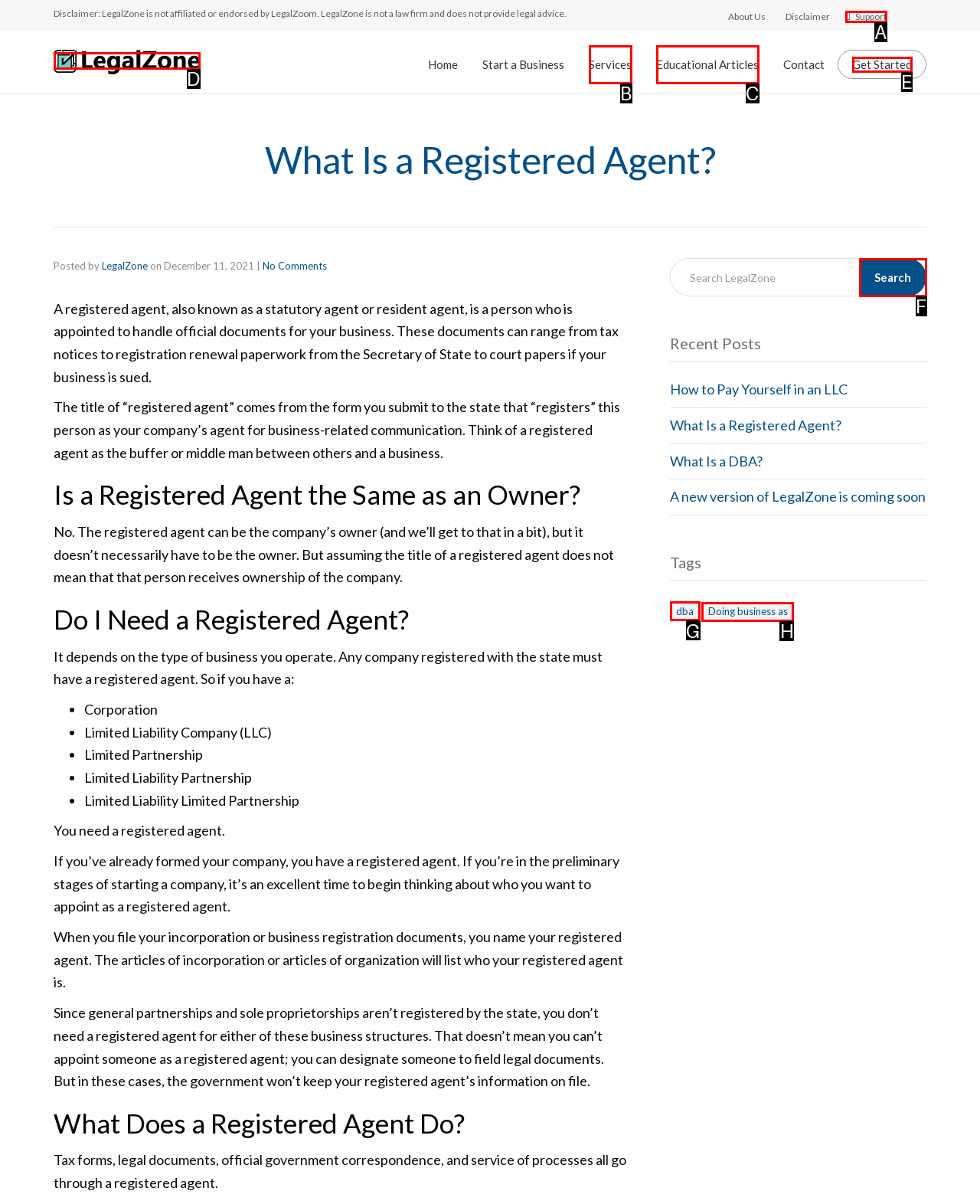Which UI element should you click on to achieve the following task: Learn more about 'Doing business as'? Provide the letter of the correct option.

H